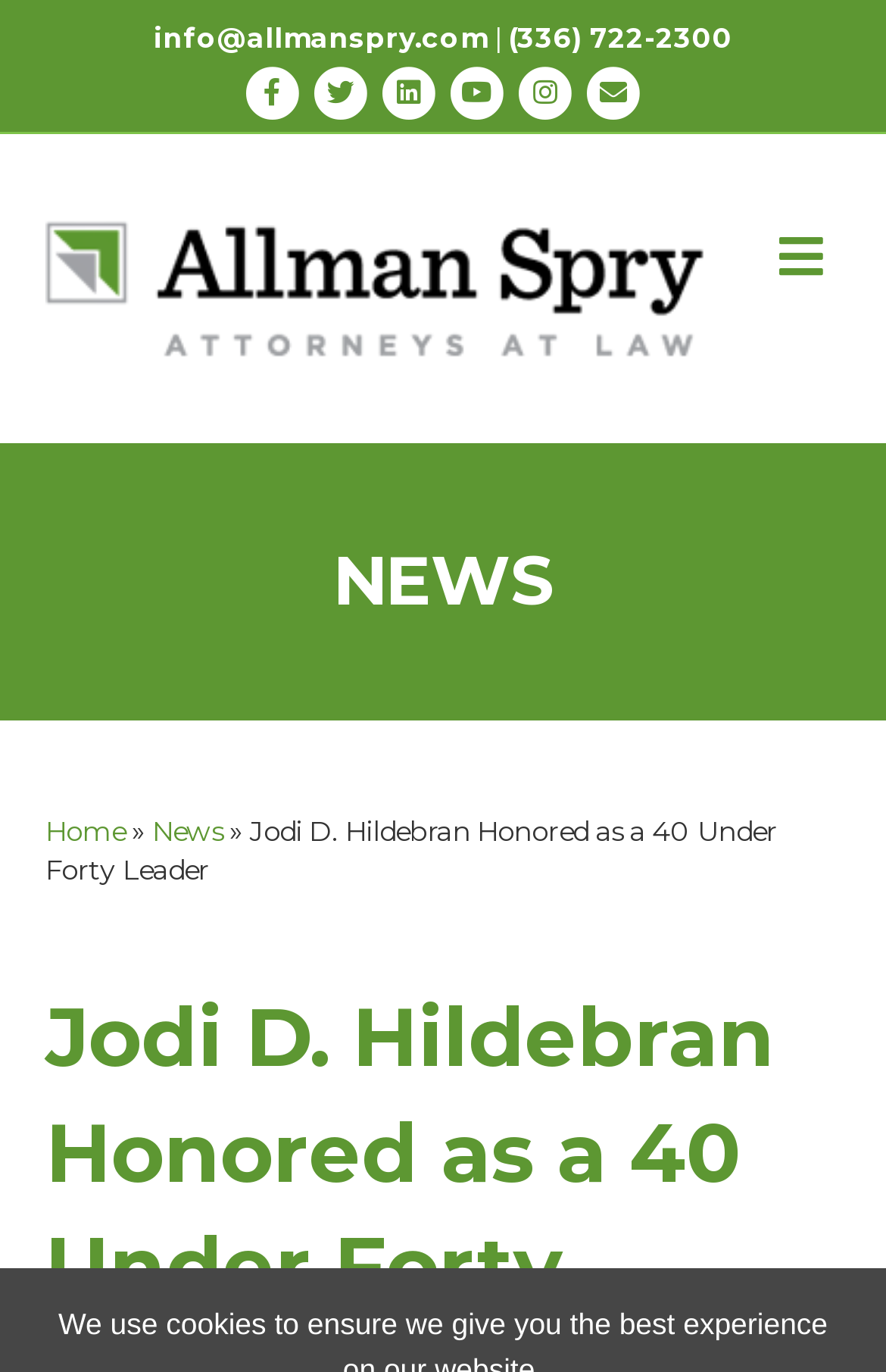Can you give a detailed response to the following question using the information from the image? What is the phone number of Allman Spry Law Firm?

I found the phone number by looking at the static text element with the bounding box coordinates [0.573, 0.015, 0.827, 0.04] which contains the phone number '(336) 722-2300'.